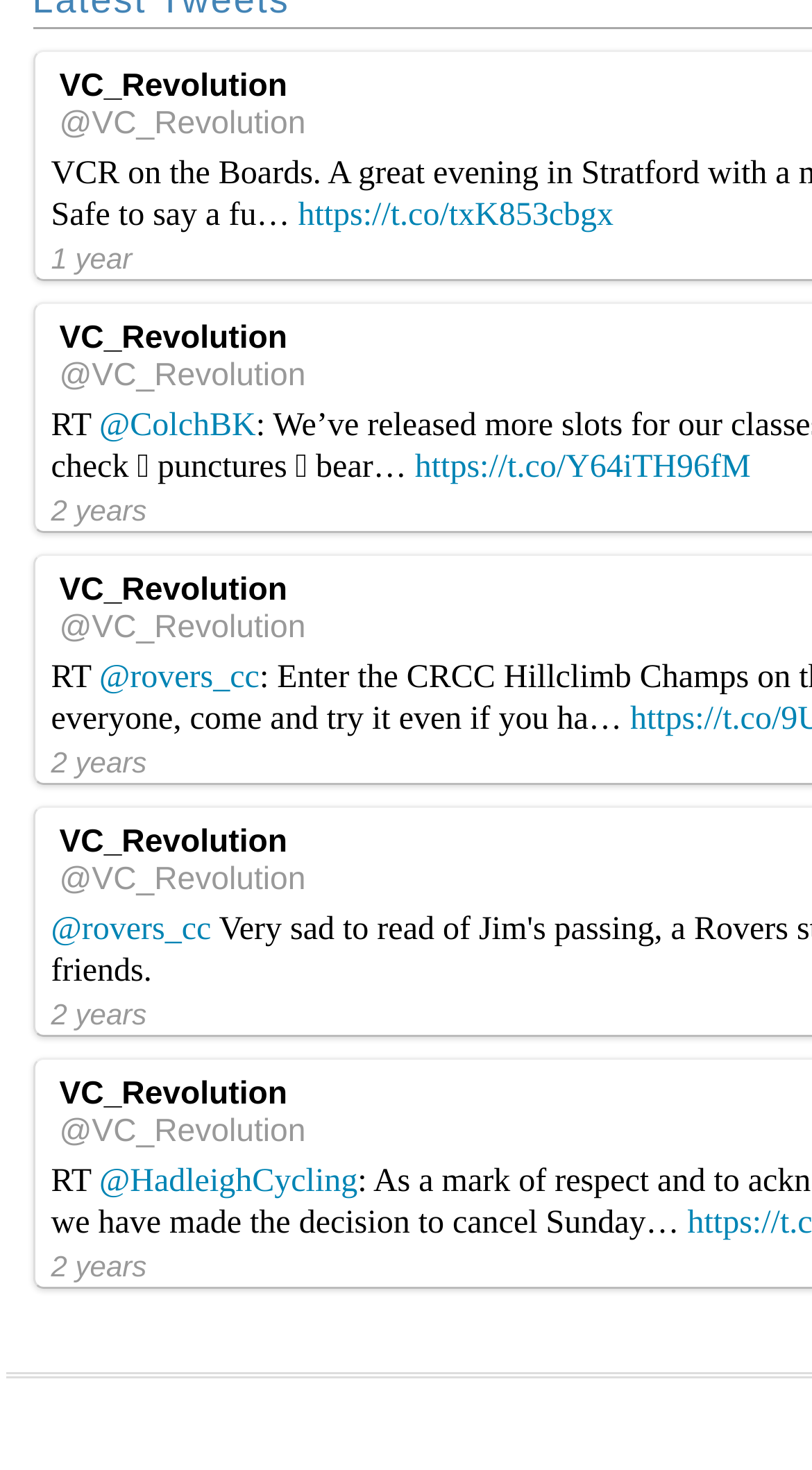How many years ago was the oldest tweet posted?
Offer a detailed and exhaustive answer to the question.

I found the link element with the text '2 years' and determined that it indicates the age of the oldest tweet. Since it appears multiple times, I concluded that the oldest tweet was posted 2 years ago.